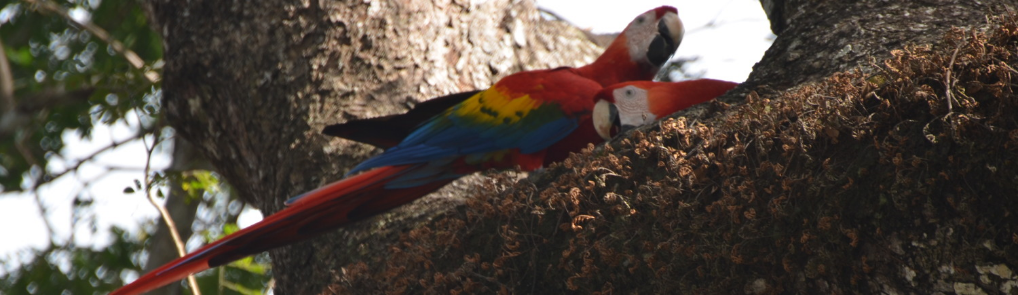Illustrate the scene in the image with a detailed description.

The image captures a pair of vibrant scarlet macaws nestled together on a tree branch in a lush setting, showcasing the rich biodiversity of Costa Rica. Their striking plumage features bright red feathers complemented by touches of yellow and blue on their wings, highlighting their beauty in the dappled sunlight filtering through the foliage. This intimate moment between the macaws embodies the captivating wildlife experiences that await visitors exploring the natural wonders of Costa Rica, making it a must-see destination for family travelers interested in unique adventures and wildlife encounters.